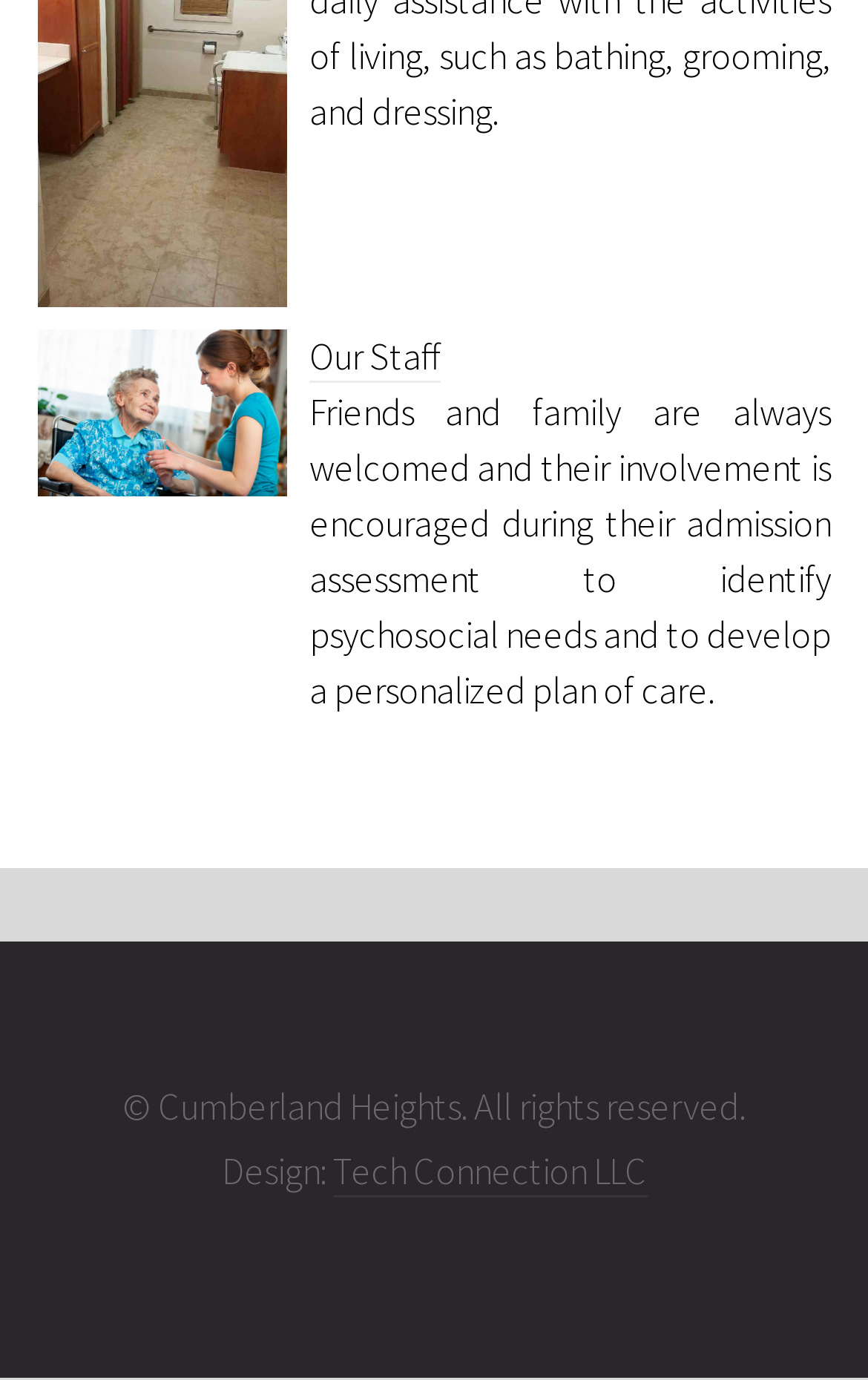Identify the bounding box coordinates of the HTML element based on this description: "Tech Connection LLC".

[0.383, 0.832, 0.745, 0.867]